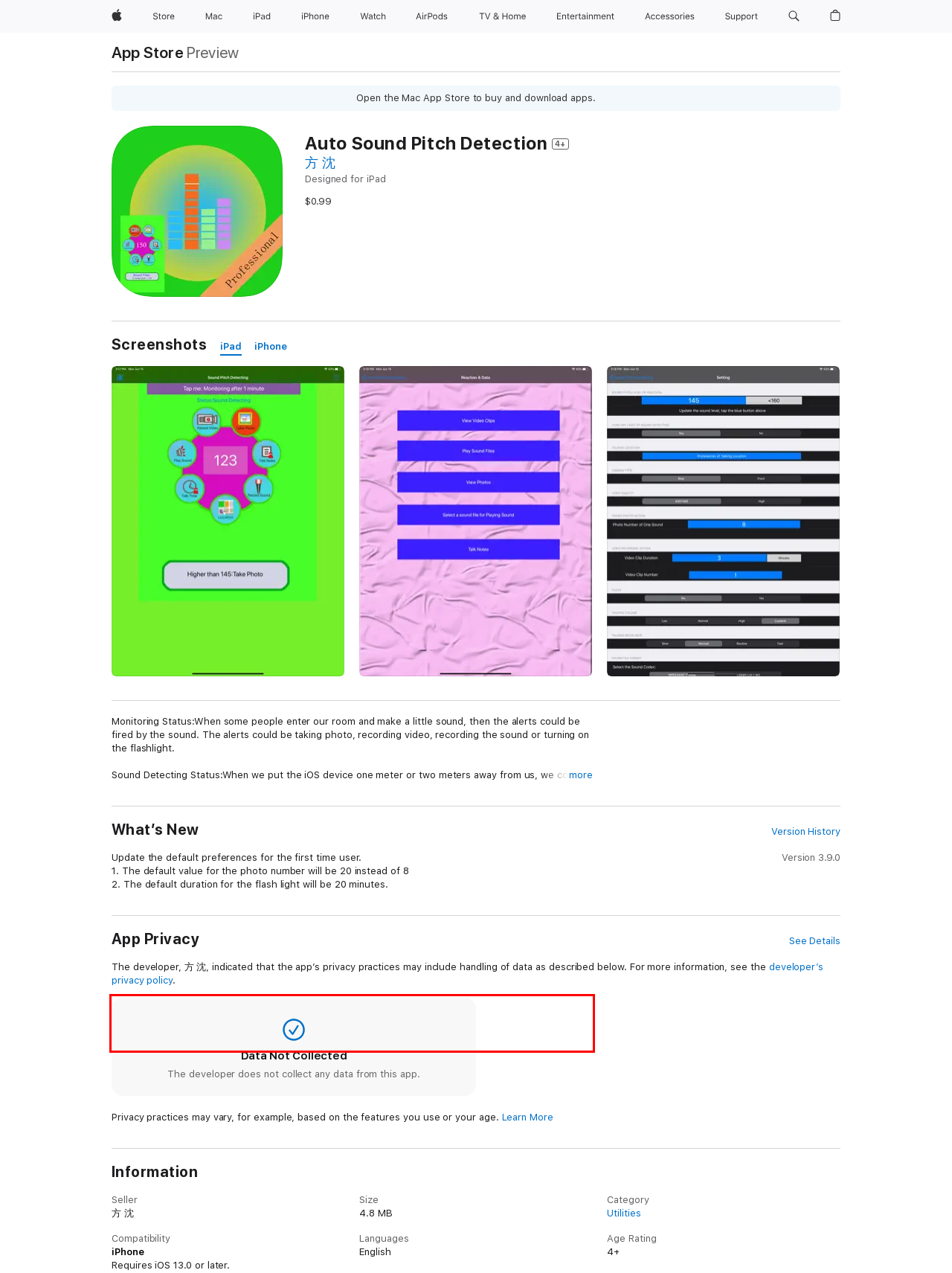Given a screenshot of a webpage with a red bounding box, extract the text content from the UI element inside the red bounding box.

When the alert has been finished. The App will sleep for about three seconds. During this period, we could select other alerts or set the preferences or open the menu.When the app is not in the sleep status, we also could tap the button, but occasionally, the sound number may stop changing, in this case, just tap any button again, the sound detection will be continued.